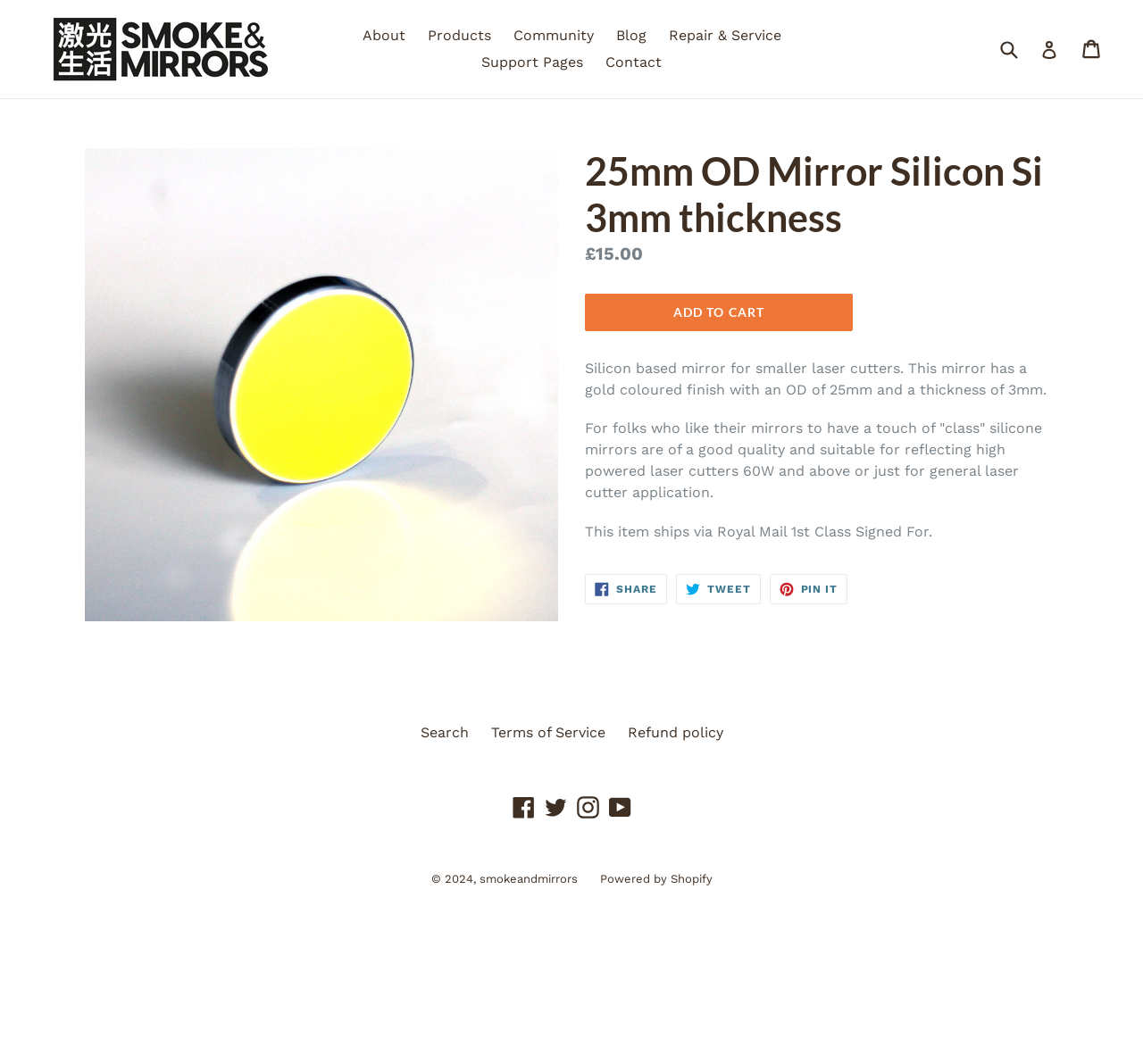Using the provided element description "Refund policy", determine the bounding box coordinates of the UI element.

[0.549, 0.68, 0.632, 0.696]